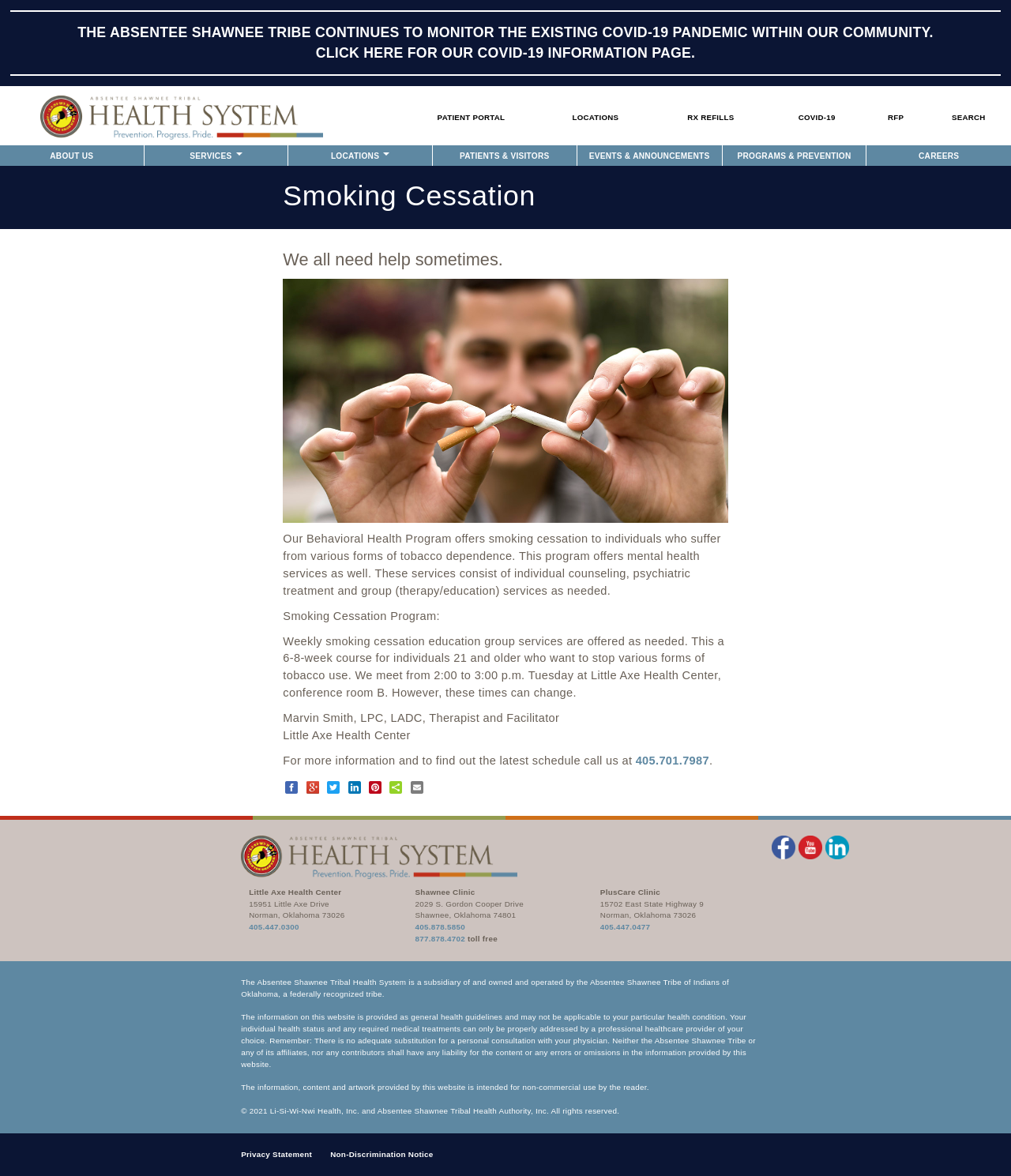Please find the bounding box coordinates of the element that needs to be clicked to perform the following instruction: "Learn about the 'BEHAVIORAL HEALTH' program". The bounding box coordinates should be four float numbers between 0 and 1, represented as [left, top, right, bottom].

[0.337, 0.16, 0.494, 0.181]